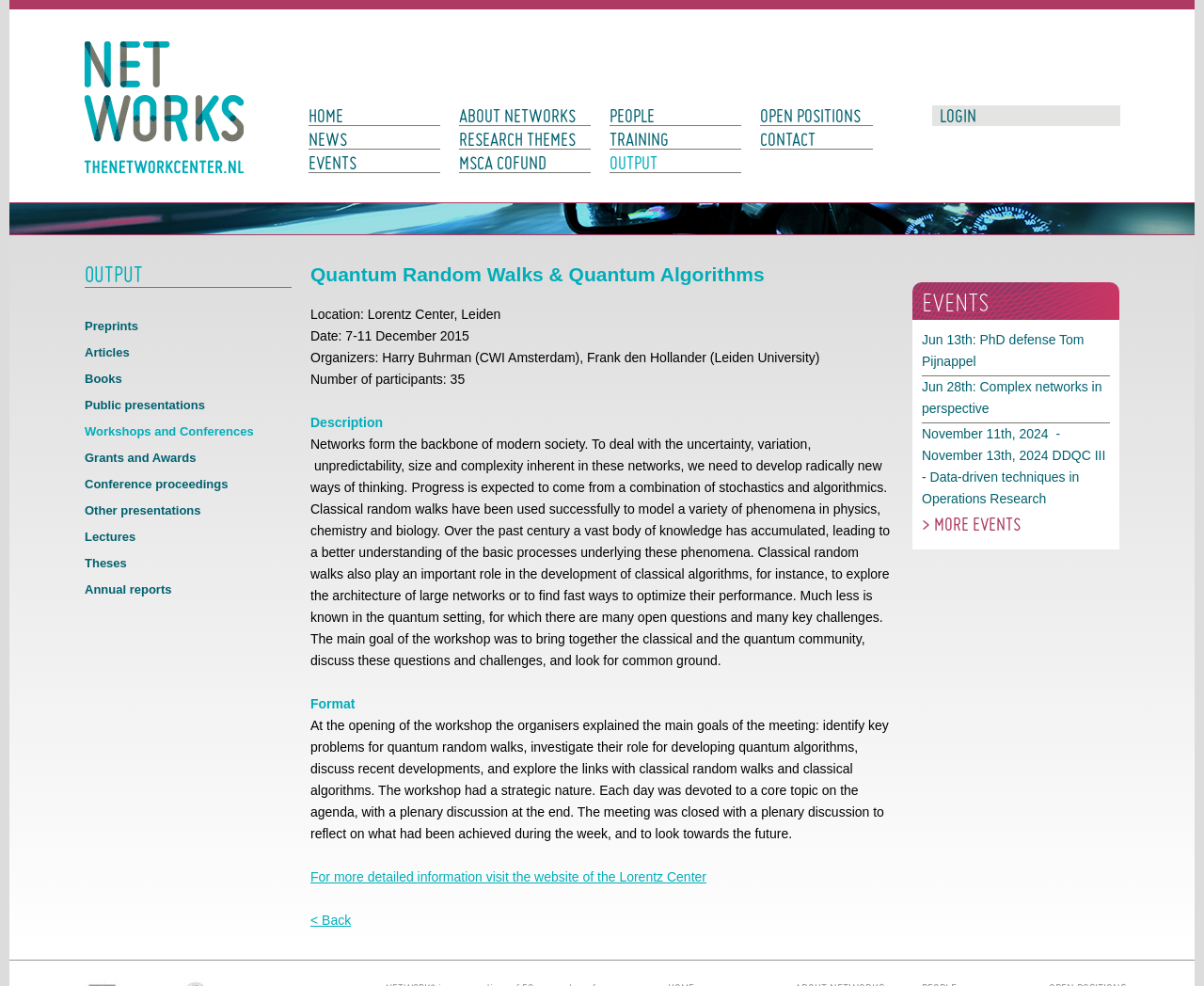What is the date of the workshop?
Using the image, respond with a single word or phrase.

7-11 December 2015